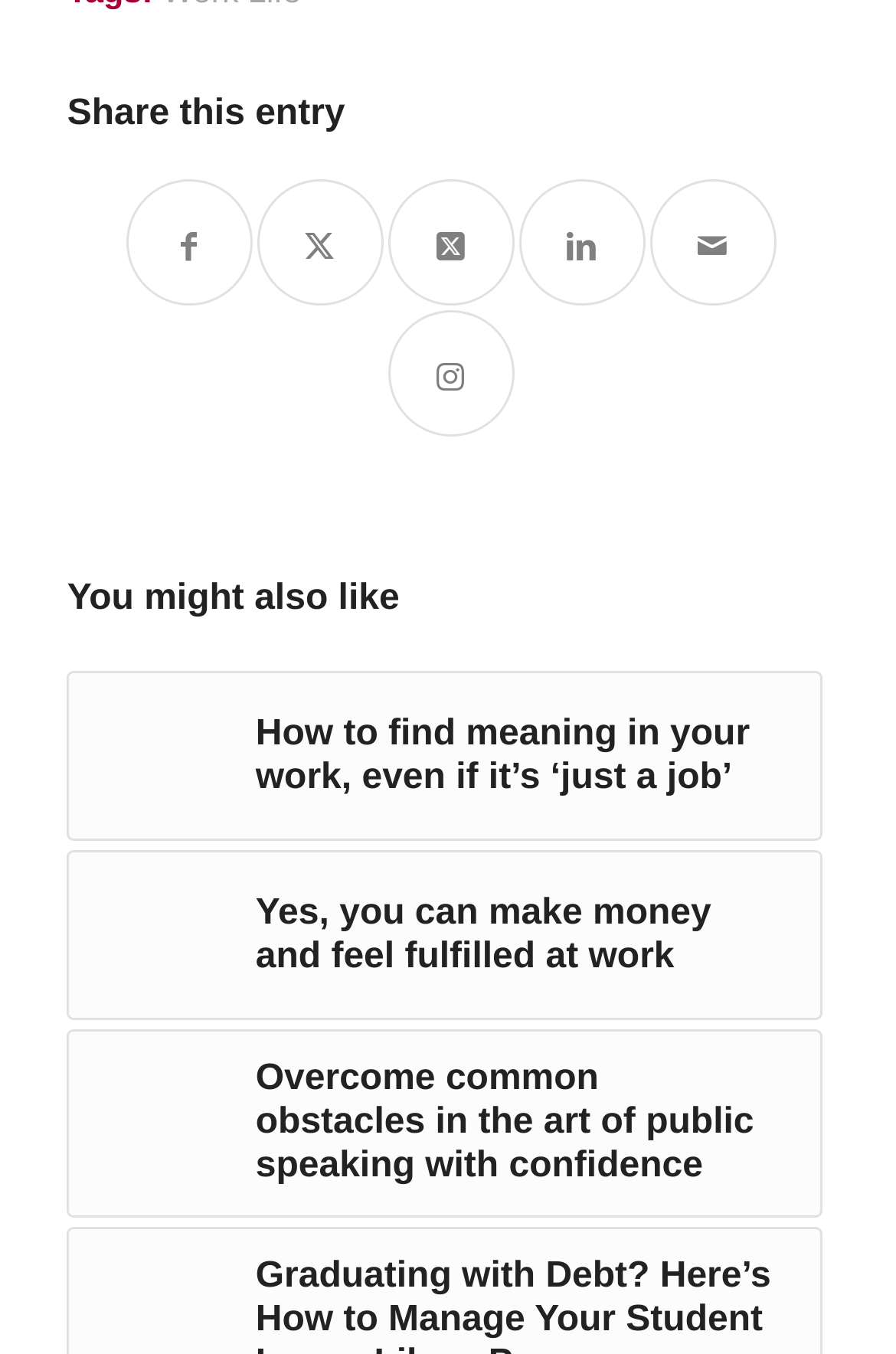Locate the bounding box coordinates of the clickable area needed to fulfill the instruction: "Learn more about 'Color Consultation'".

None